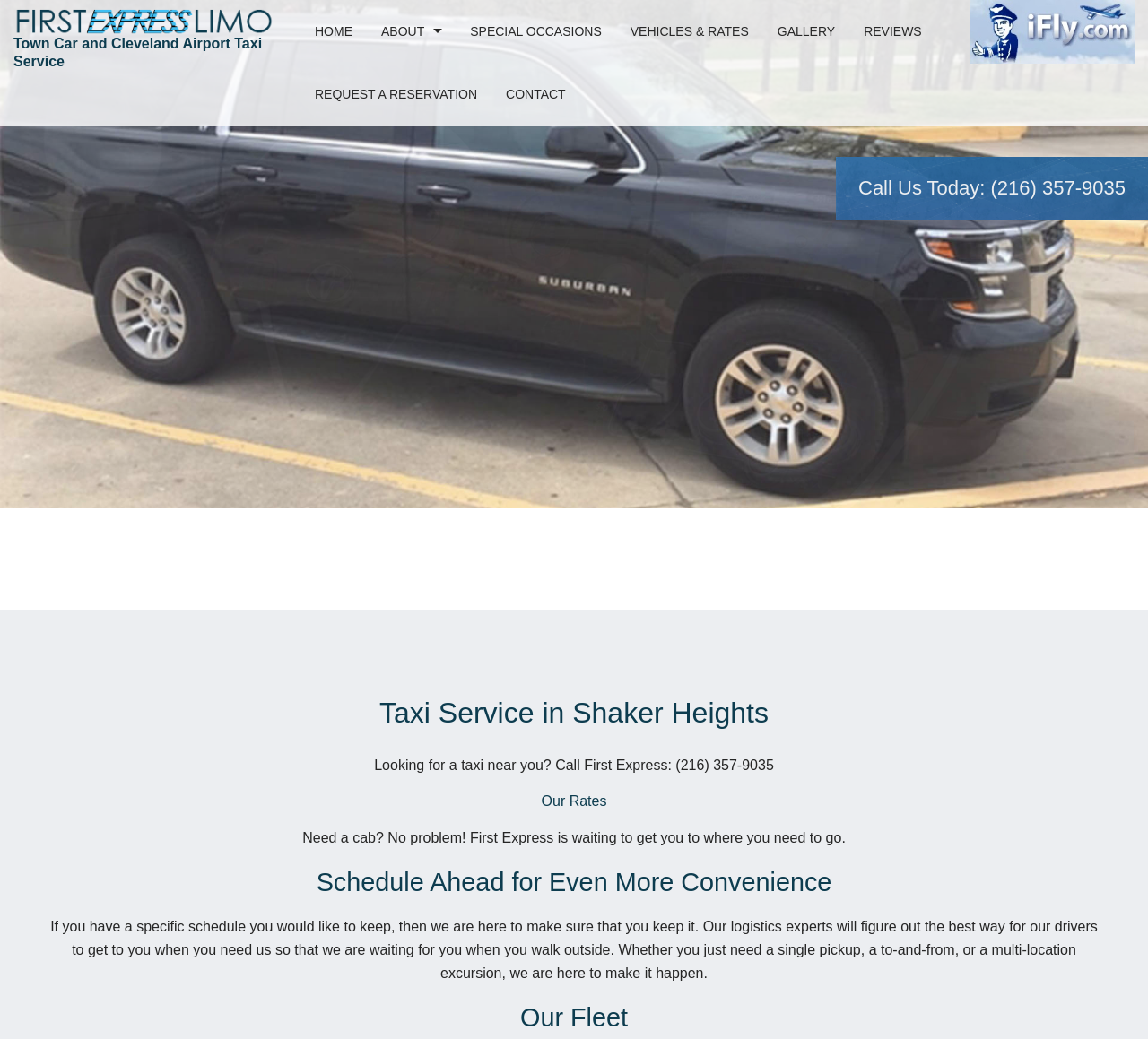Locate the heading on the webpage and return its text.

Town Car and Cleveland Airport Taxi Service